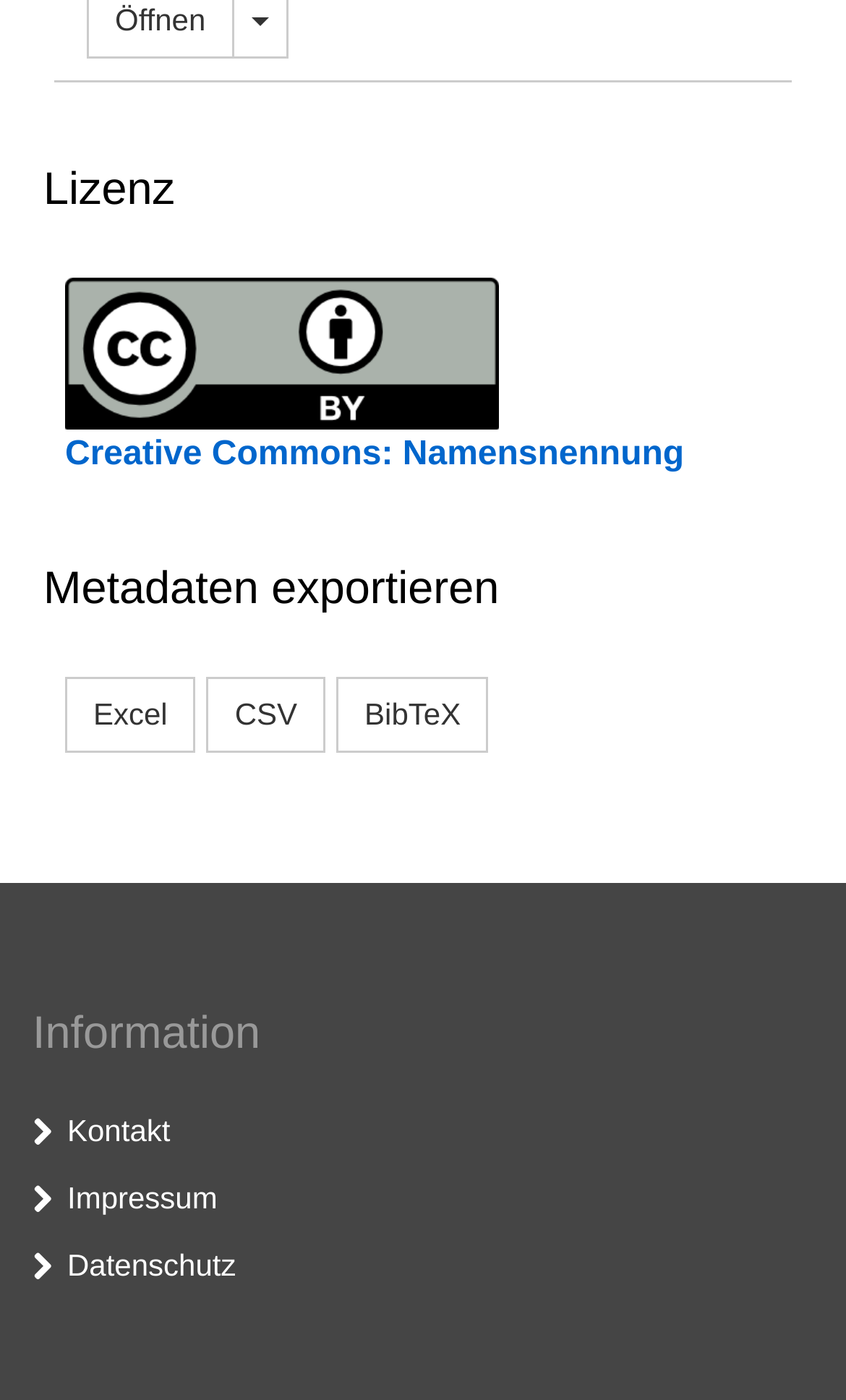Using the format (top-left x, top-left y, bottom-right x, bottom-right y), provide the bounding box coordinates for the described UI element. All values should be floating point numbers between 0 and 1: alt="Creative Commons: Namensnennung"

[0.077, 0.239, 0.59, 0.265]